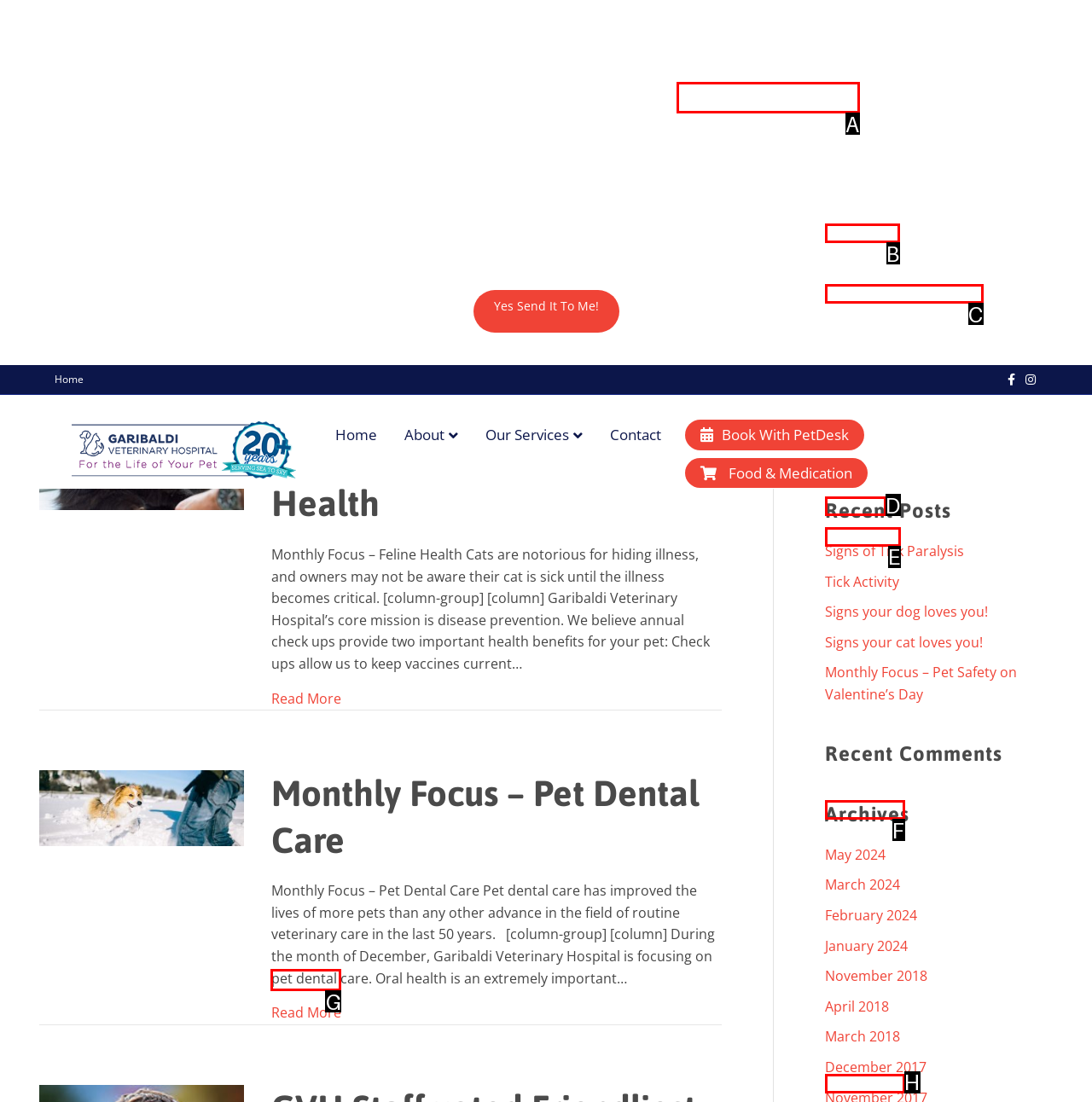Pick the HTML element that corresponds to the description: Signs your cat loves you!
Answer with the letter of the correct option from the given choices directly.

C